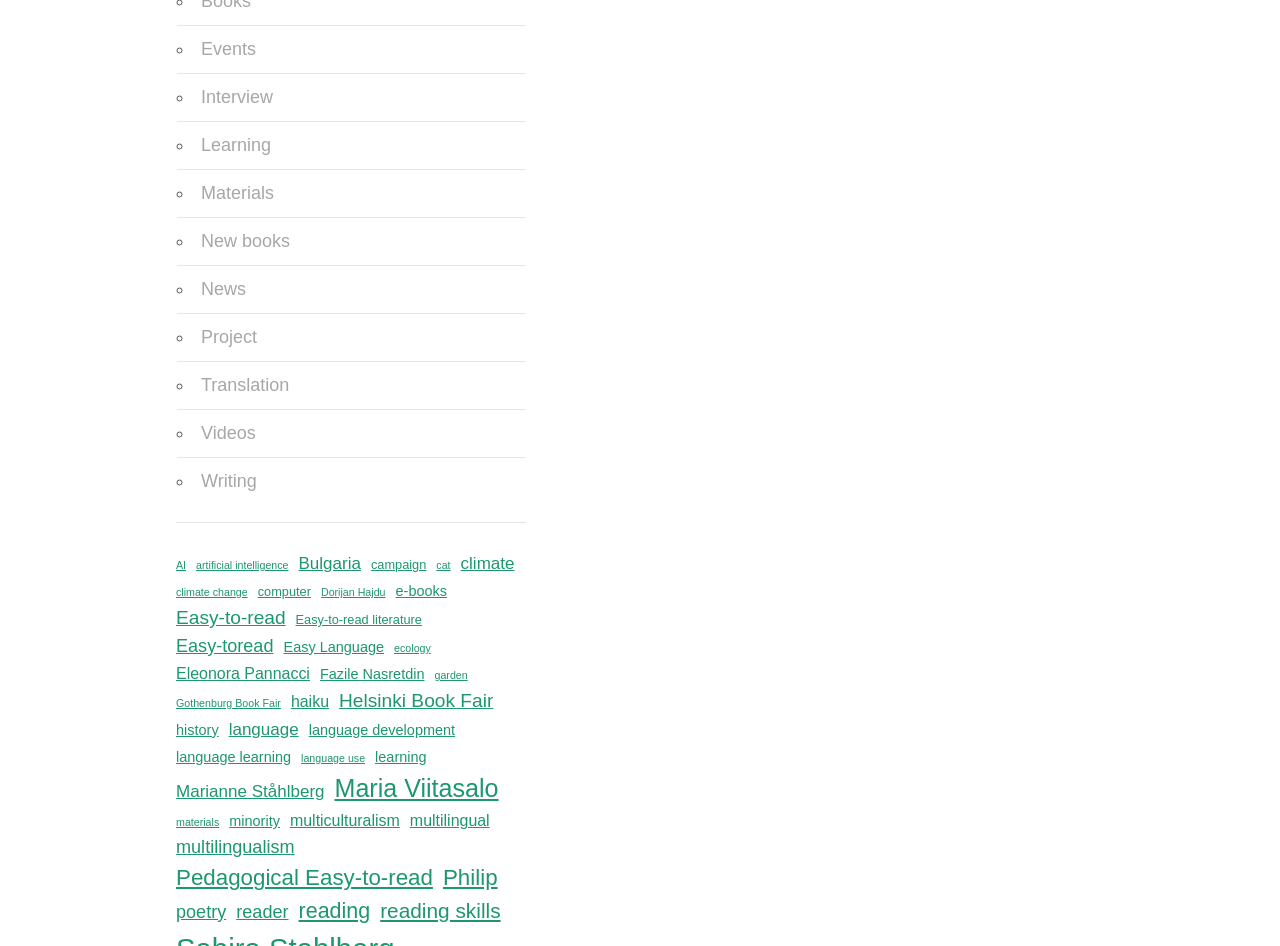Identify the bounding box coordinates of the element that should be clicked to fulfill this task: "View New books". The coordinates should be provided as four float numbers between 0 and 1, i.e., [left, top, right, bottom].

[0.157, 0.244, 0.227, 0.265]